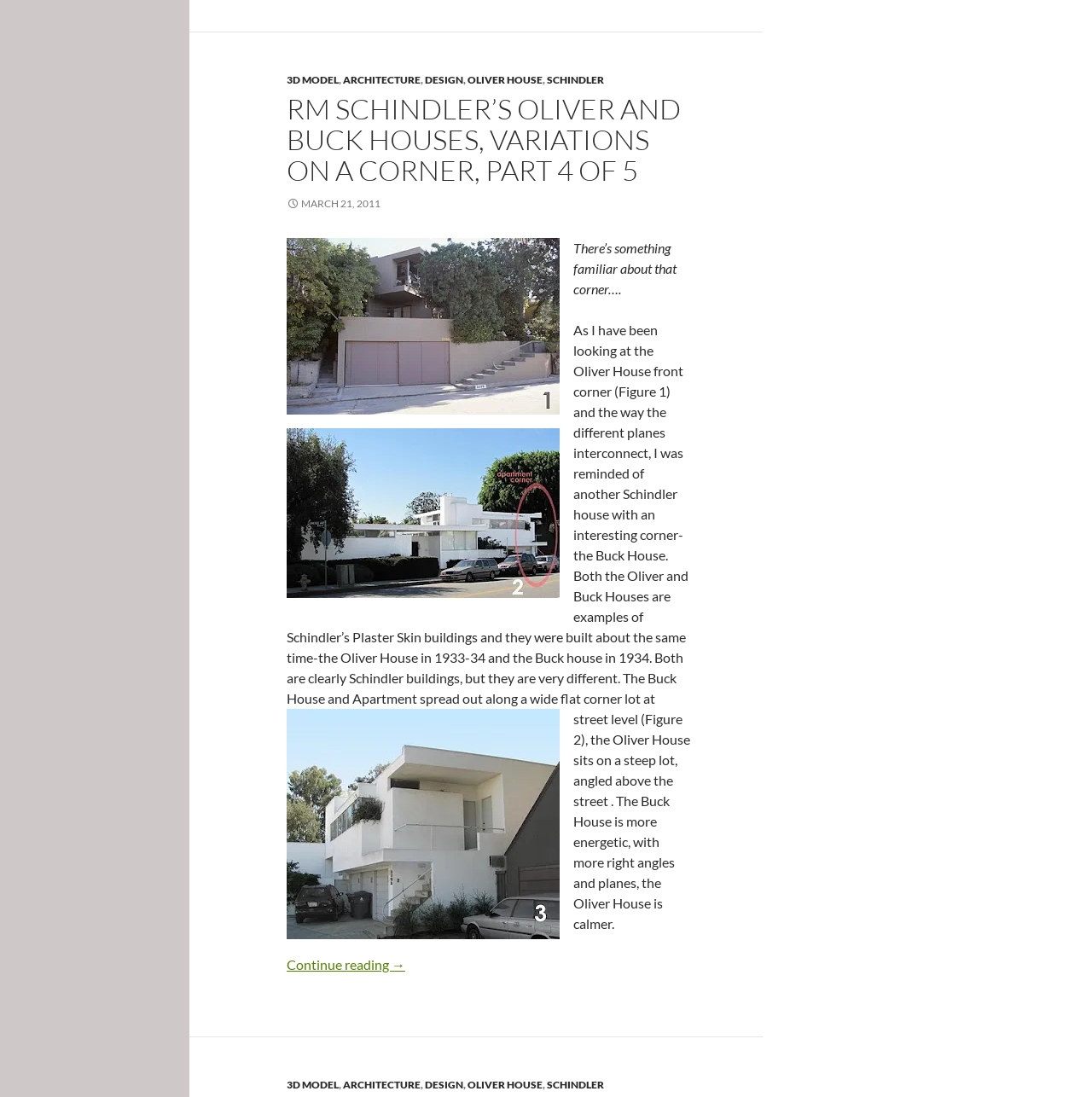Please determine the bounding box coordinates of the element's region to click in order to carry out the following instruction: "Read the article RM SCHINDLER’S OLIVER AND BUCK HOUSES, VARIATIONS ON A CORNER, PART 4 OF 5". The coordinates should be four float numbers between 0 and 1, i.e., [left, top, right, bottom].

[0.262, 0.086, 0.633, 0.17]